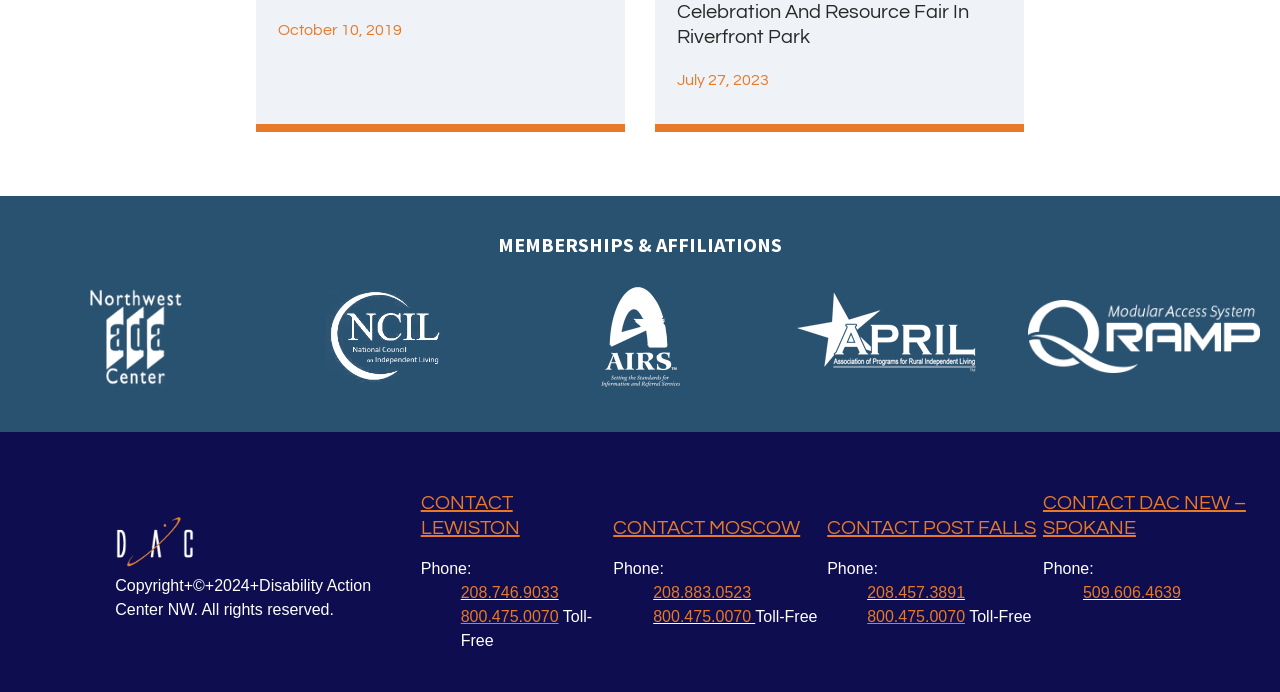Give a succinct answer to this question in a single word or phrase: 
How many contact locations are listed?

4